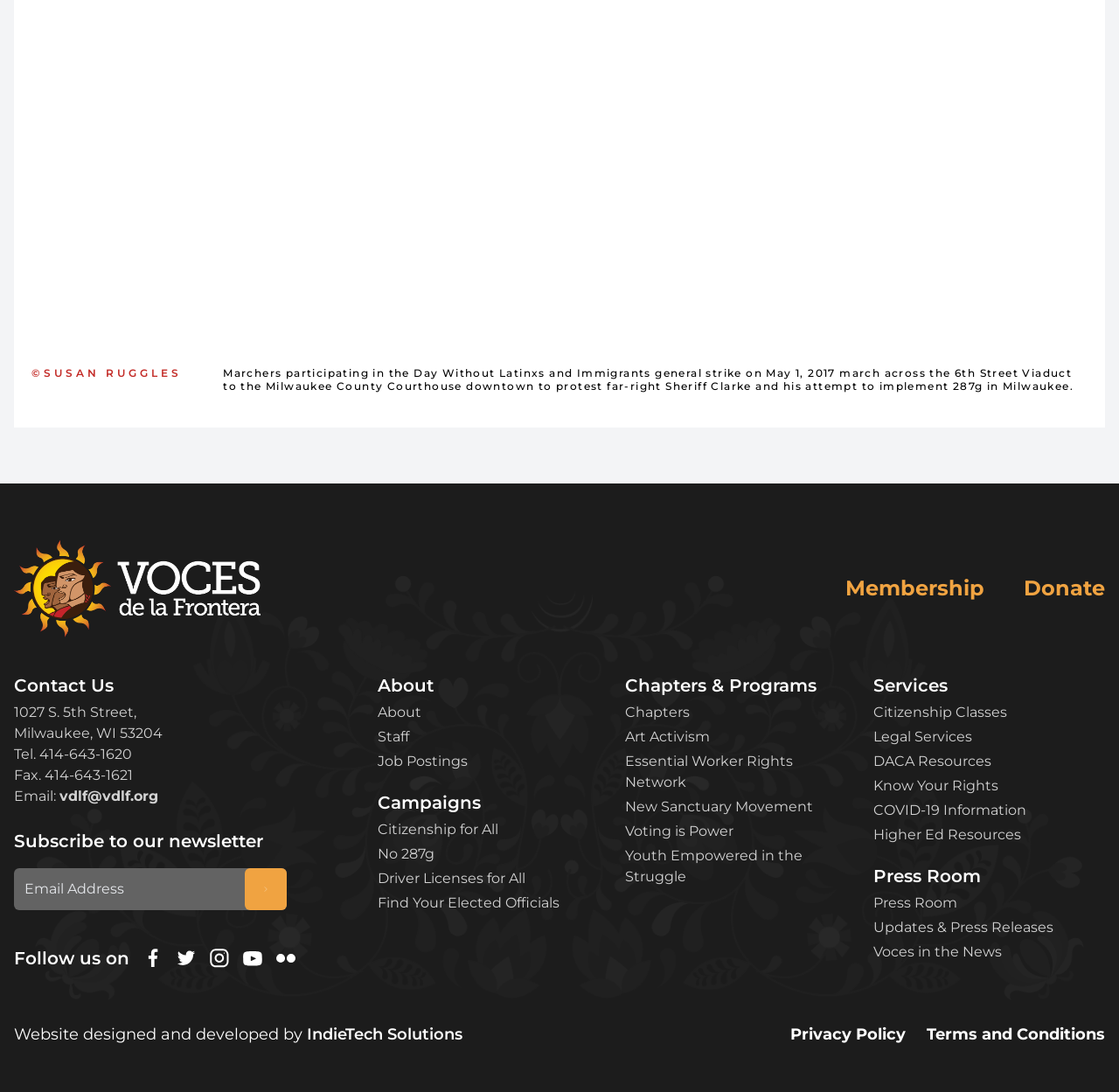Determine the bounding box coordinates for the area that needs to be clicked to fulfill this task: "Follow on Facebook". The coordinates must be given as four float numbers between 0 and 1, i.e., [left, top, right, bottom].

[0.128, 0.869, 0.145, 0.886]